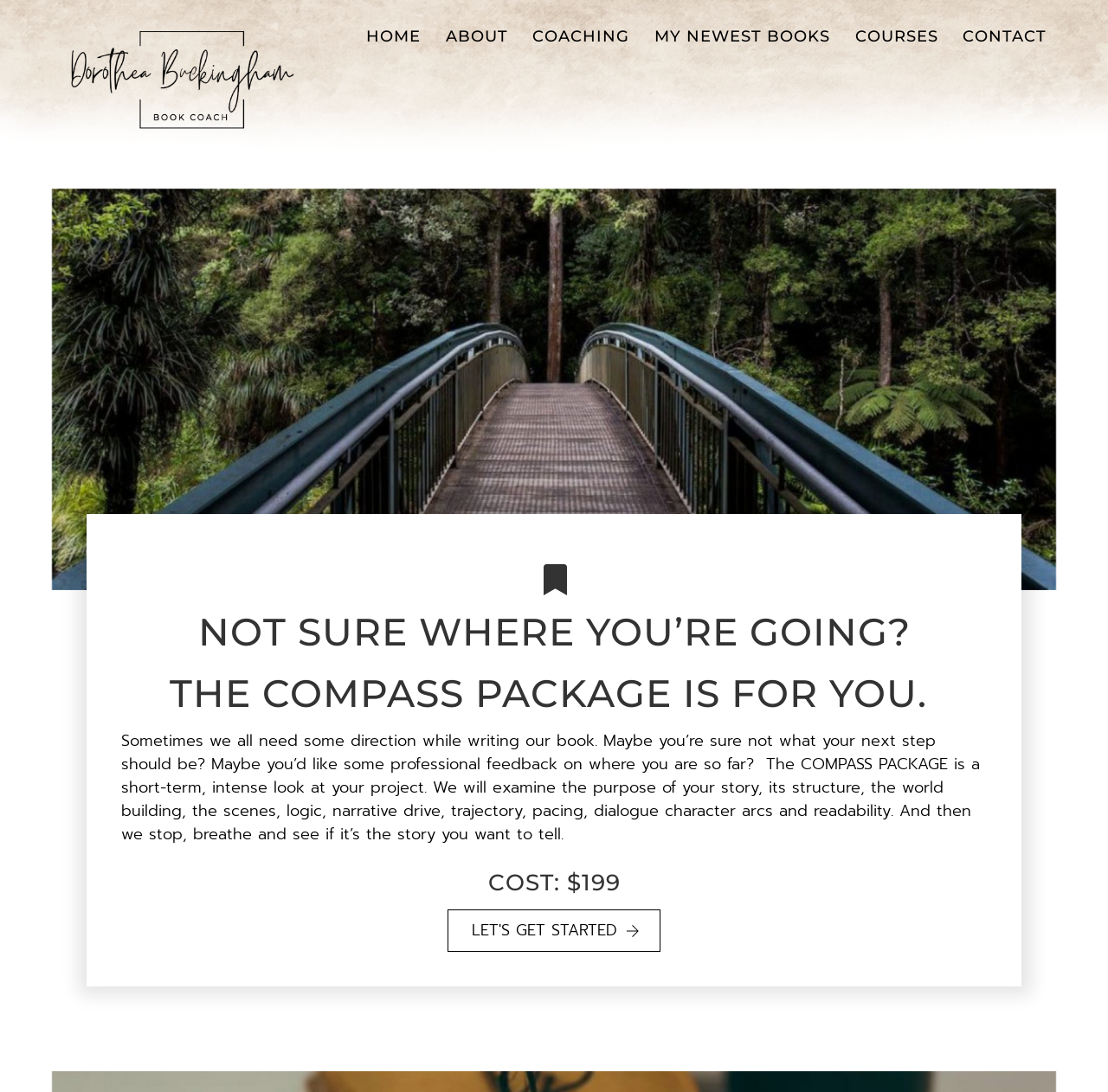Pinpoint the bounding box coordinates of the area that must be clicked to complete this instruction: "view newest books".

[0.582, 0.014, 0.758, 0.053]